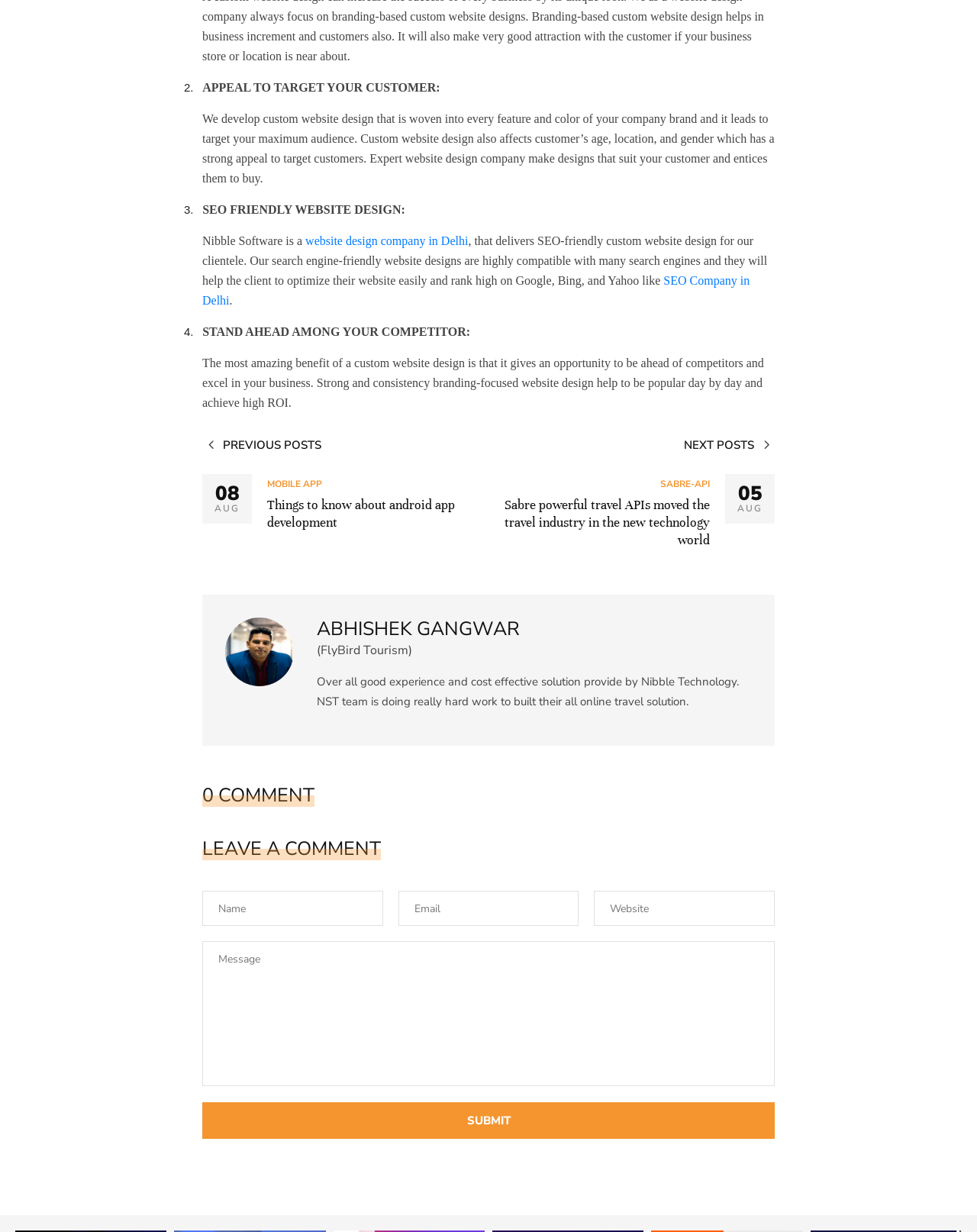Please determine the bounding box coordinates of the element to click on in order to accomplish the following task: "Leave a comment". Ensure the coordinates are four float numbers ranging from 0 to 1, i.e., [left, top, right, bottom].

[0.207, 0.68, 0.39, 0.698]